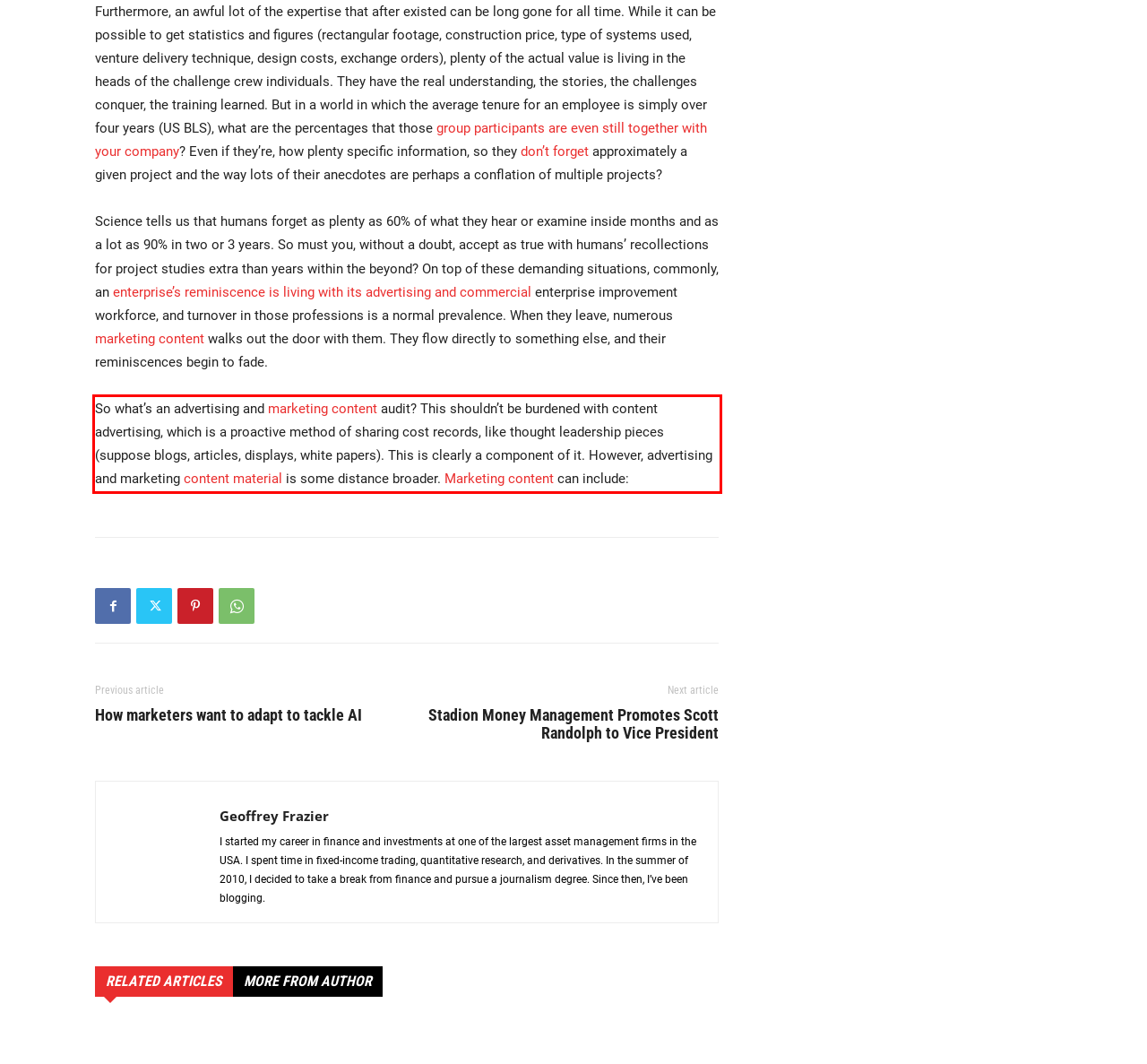Examine the screenshot of the webpage, locate the red bounding box, and generate the text contained within it.

So what’s an advertising and marketing content audit? This shouldn’t be burdened with content advertising, which is a proactive method of sharing cost records, like thought leadership pieces (suppose blogs, articles, displays, white papers). This is clearly a component of it. However, advertising and marketing content material is some distance broader. Marketing content can include: